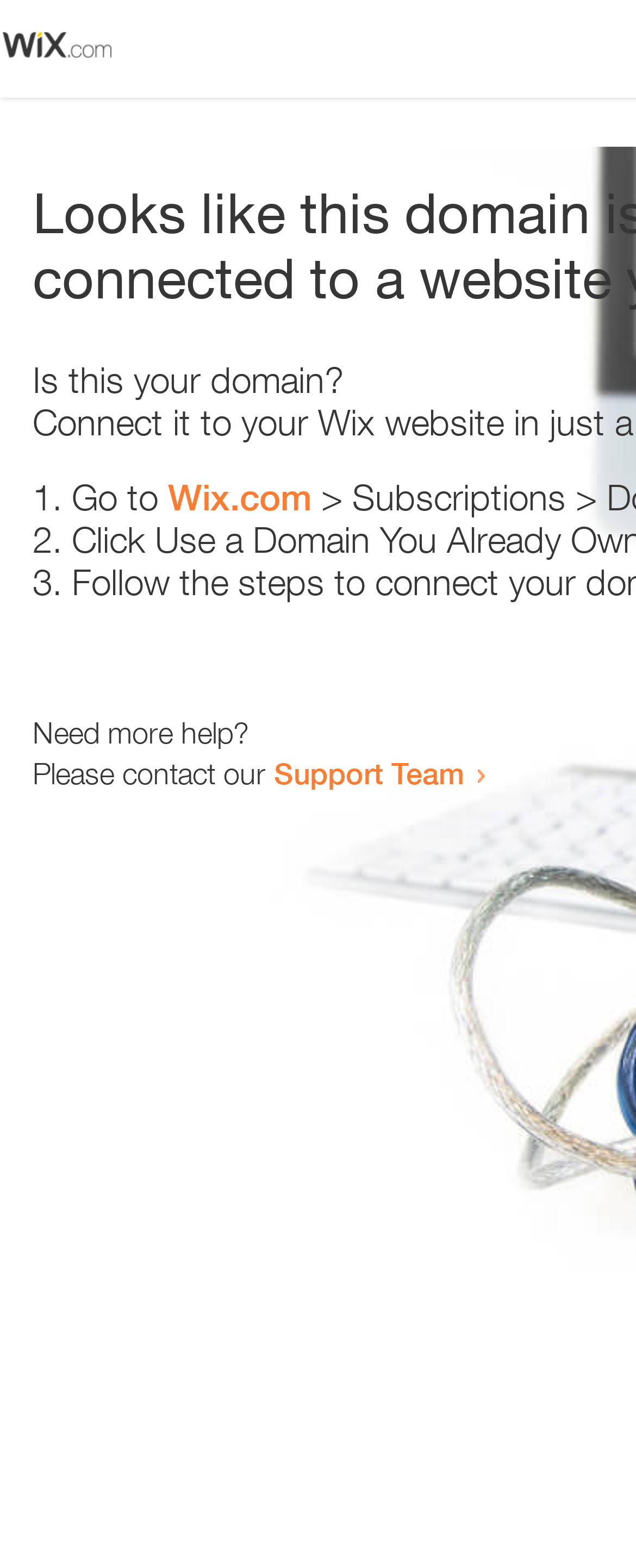Provide a brief response to the question below using one word or phrase:
What is the purpose of the contact information?

Need more help